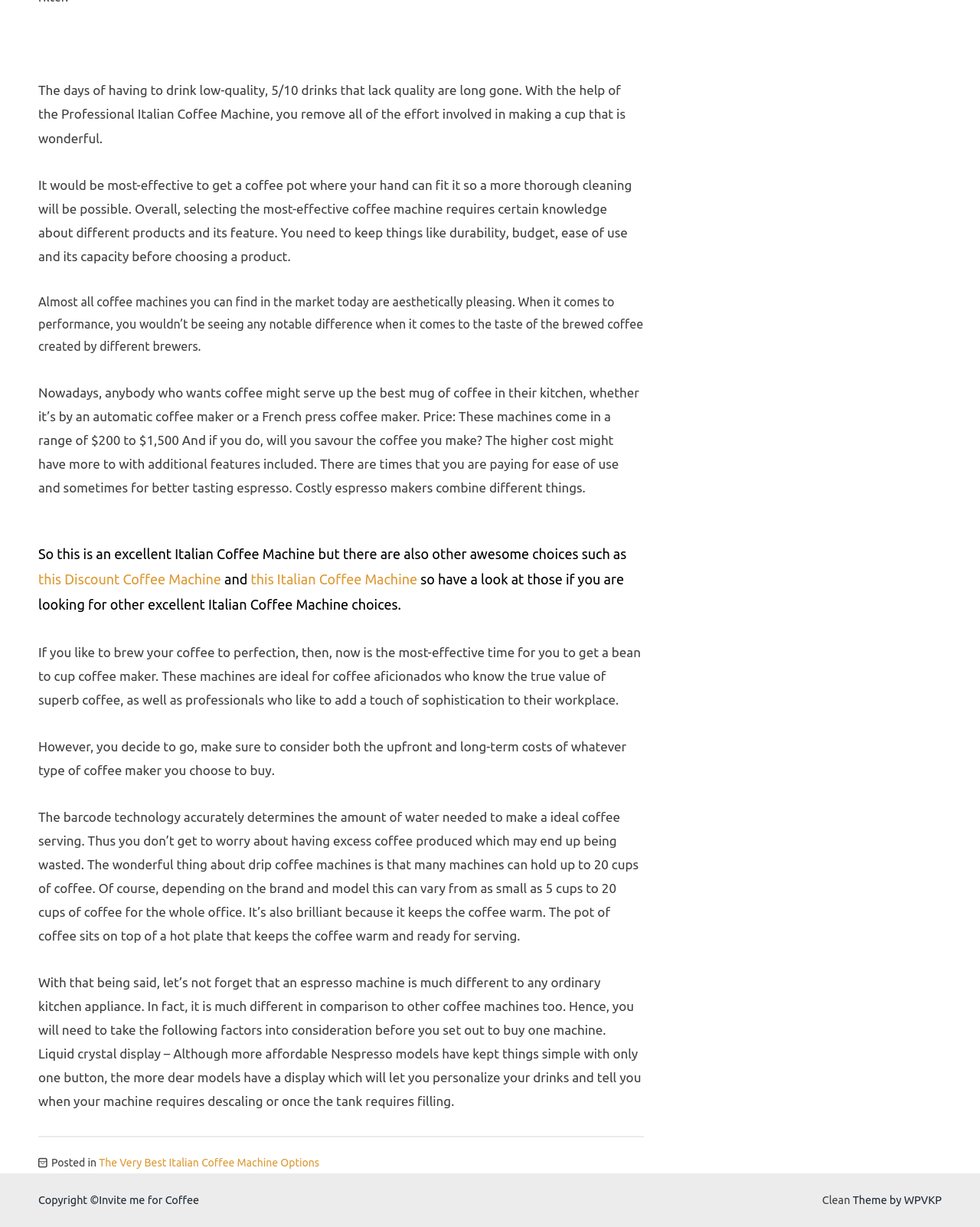What is the benefit of drip coffee machines?
Use the screenshot to answer the question with a single word or phrase.

They keep coffee warm